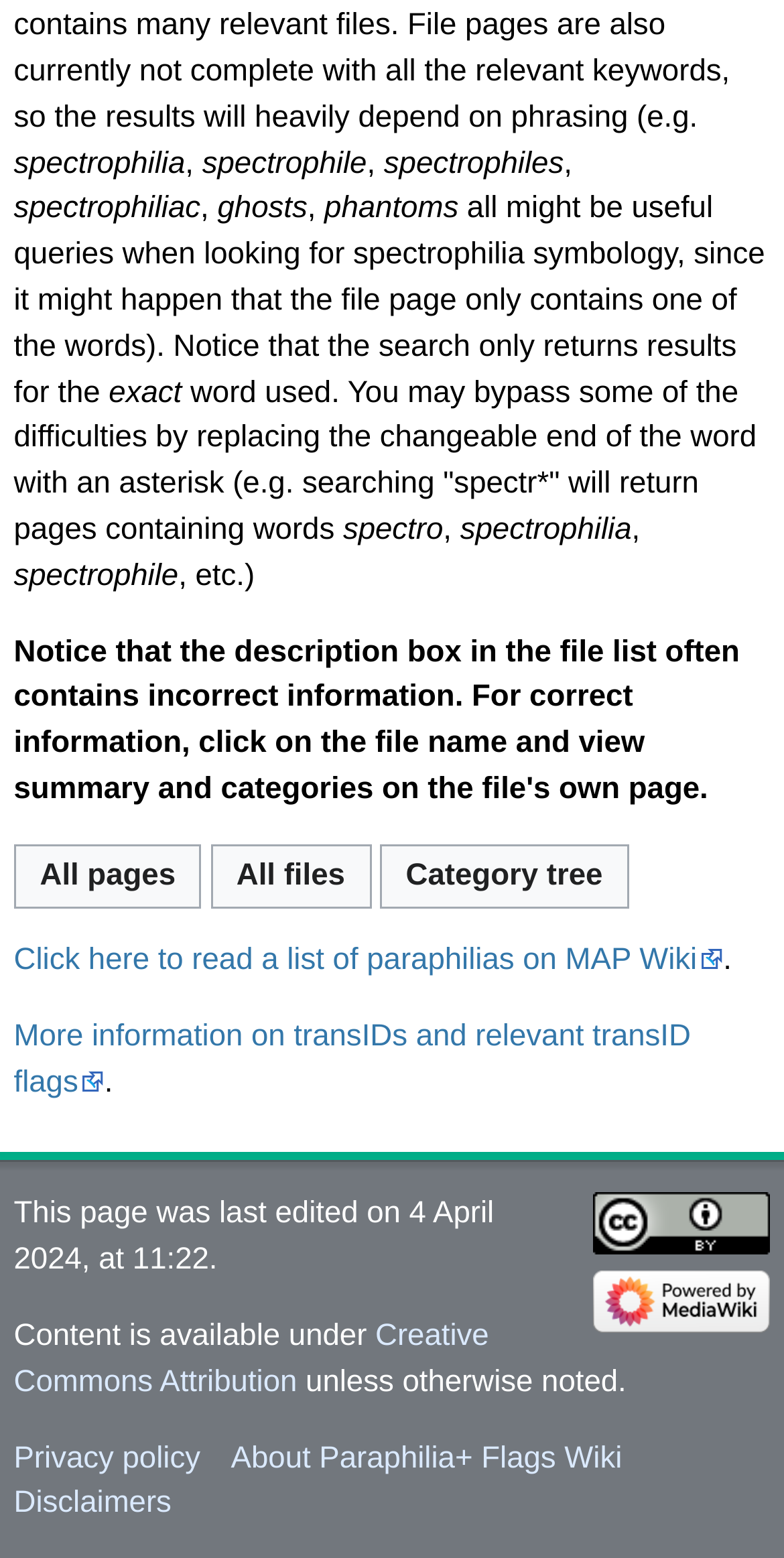What are the options to navigate on this webpage?
Answer the question with detailed information derived from the image.

The webpage provides three navigation options: 'All pages', 'All files', and 'Category tree', which are presented as links and buttons, allowing users to explore different sections of the website.